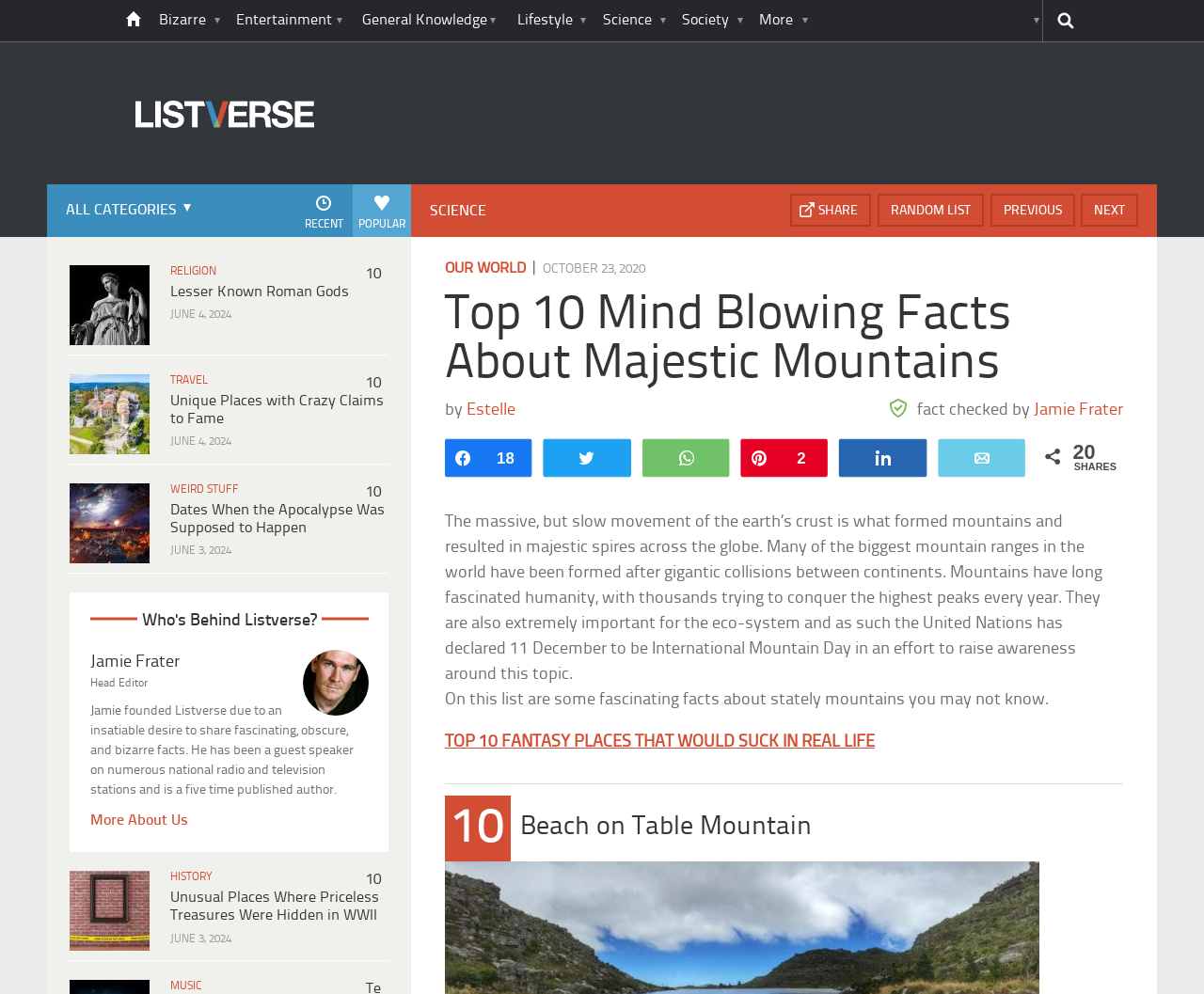What is the category of the article '10 Lesser Known Roman Gods'?
Using the details from the image, give an elaborate explanation to answer the question.

I found the answer by looking at the article section where it lists '10 Lesser Known Roman Gods' and then finds the corresponding category which is 'RELIGION'.